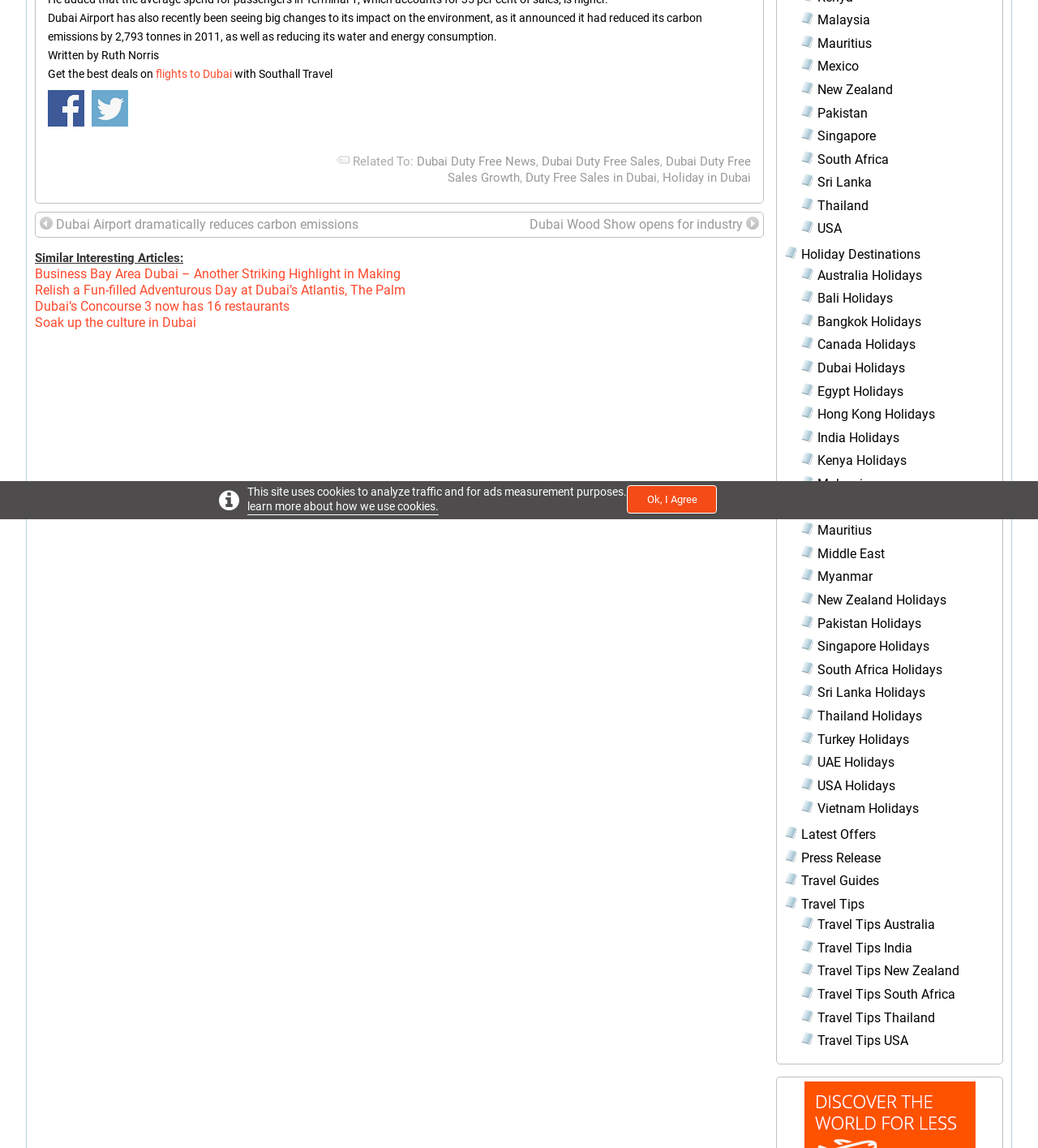Please find the bounding box coordinates (top-left x, top-left y, bottom-right x, bottom-right y) in the screenshot for the UI element described as follows: Travel Guides

[0.772, 0.76, 0.847, 0.774]